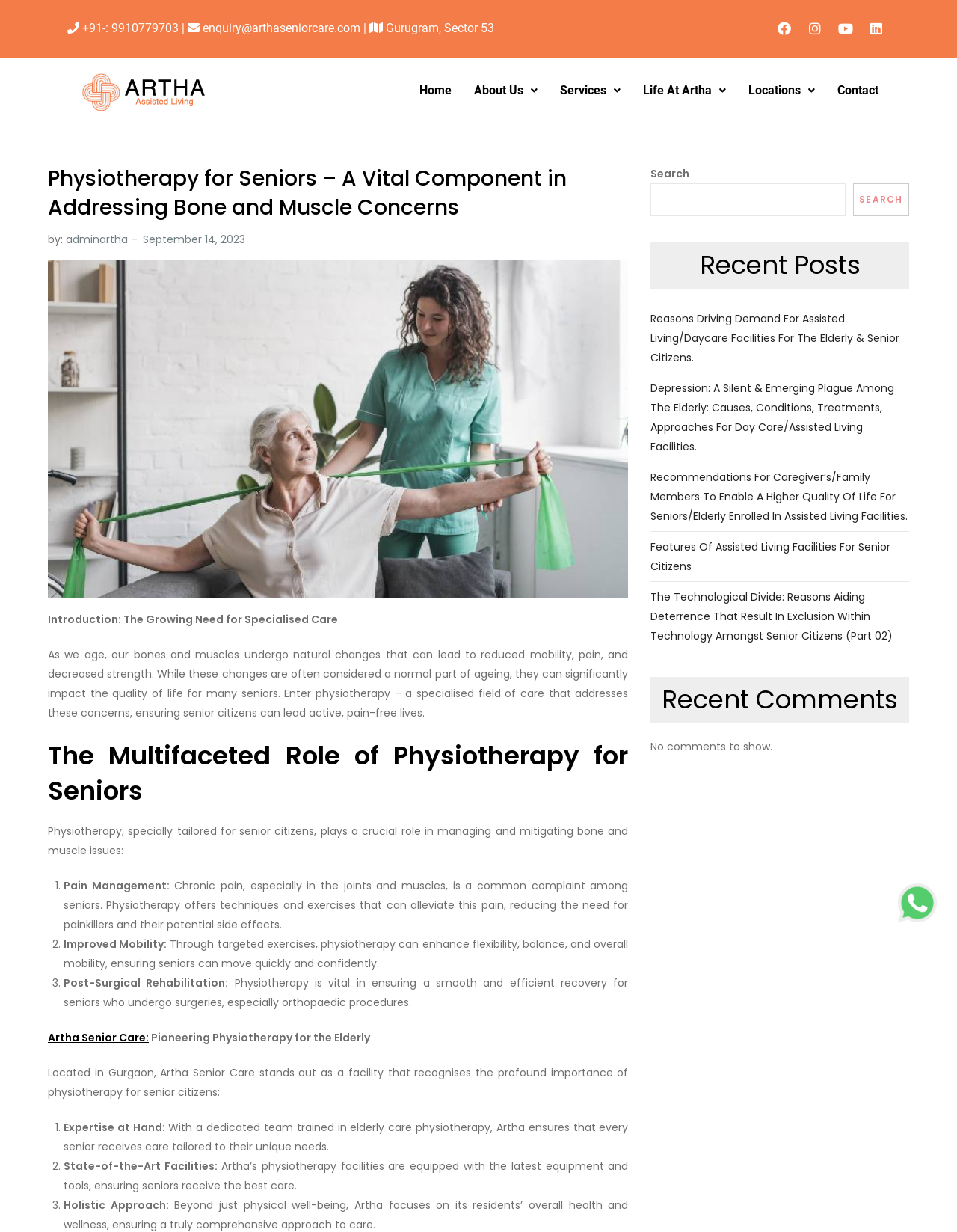What is the phone number for enquiry?
Carefully analyze the image and provide a detailed answer to the question.

The phone number for enquiry can be found at the top of the webpage, in the section that contains the contact information. It is displayed as '+91-9910779703'.